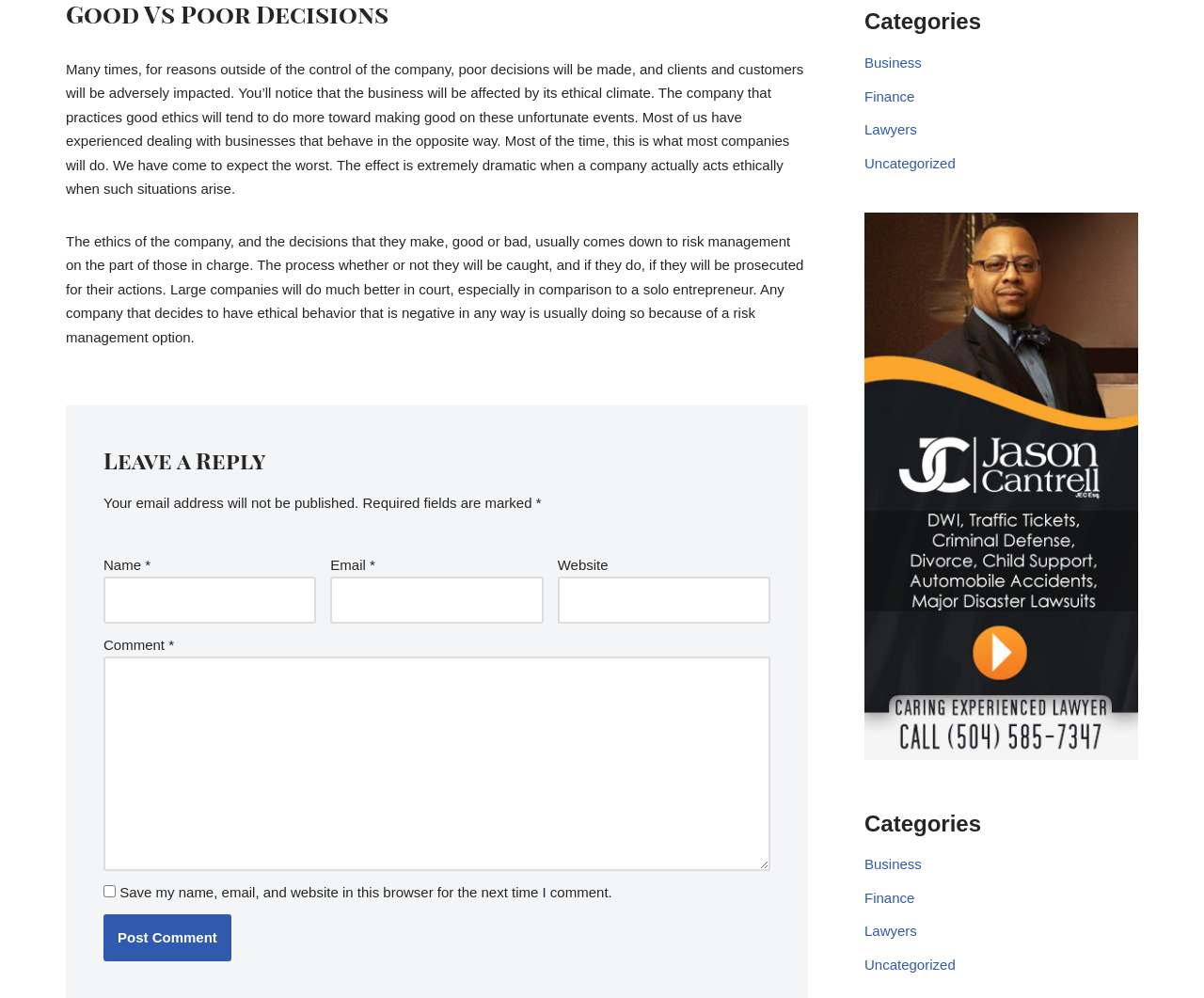Extract the bounding box coordinates for the described element: "parent_node: Email * aria-describedby="email-notes" name="email"". The coordinates should be represented as four float numbers between 0 and 1: [left, top, right, bottom].

[0.274, 0.578, 0.451, 0.625]